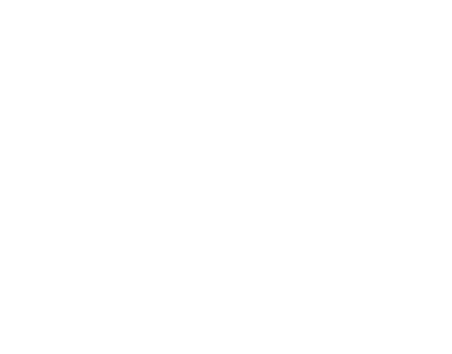Generate an elaborate description of what you see in the image.

The image titled "Versatility of Soft Pastels" features a beautifully crafted visual representation of soft pastels, highlighting their vibrant colors and unique textures. This image is part of an article that explores the diverse applications of soft pastels in art, showcasing techniques and styles that artists can employ. Surrounding this image are links to related posts and categories, emphasizing a broad engagement with topics related to art and creativity. The context suggests that the image serves as a visual introduction to the intricacies of using soft pastels, appealing to both novice and experienced artists interested in enhancing their skills with this medium.